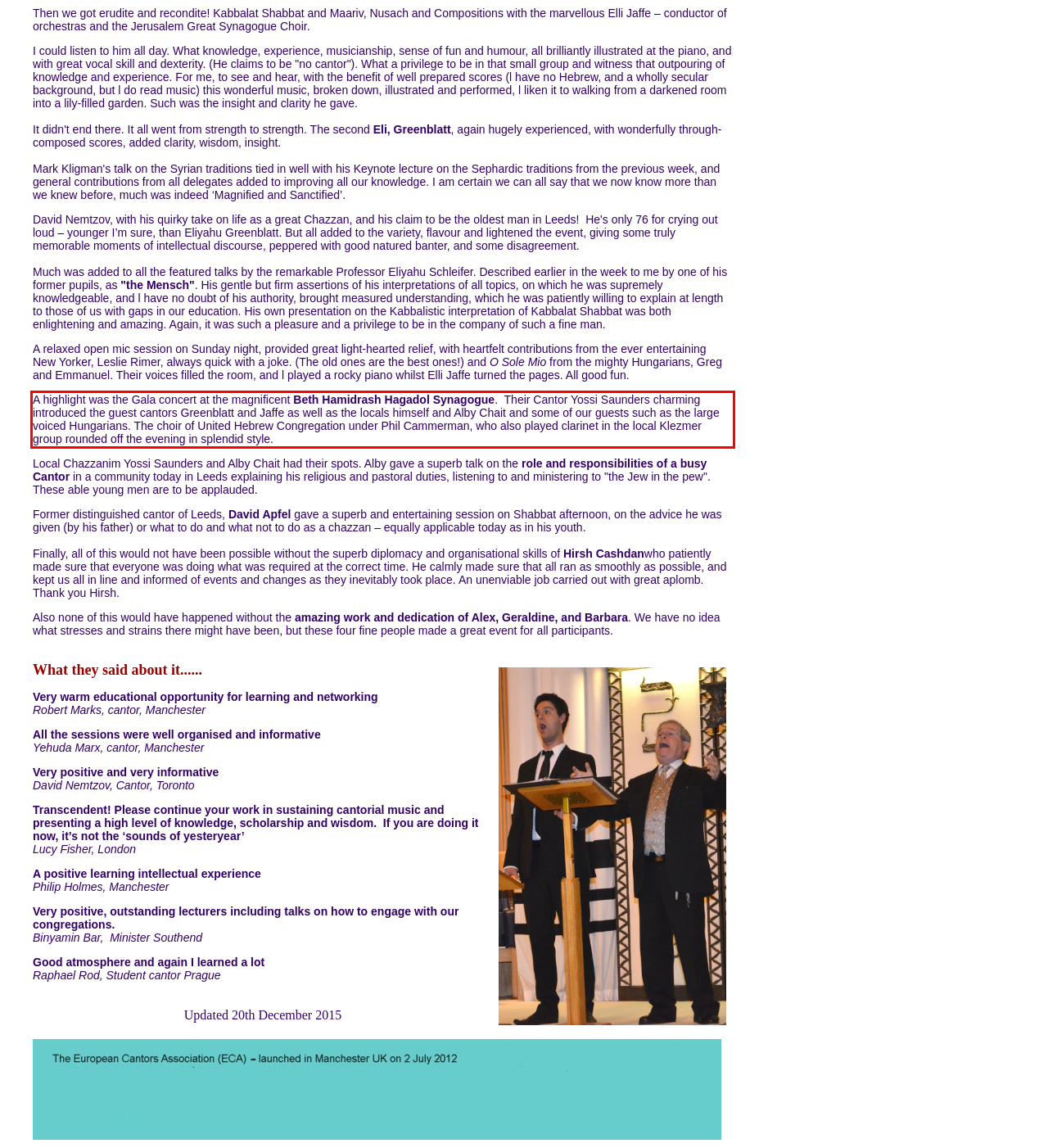Using the provided webpage screenshot, recognize the text content in the area marked by the red bounding box.

A highlight was the Gala concert at the magnificent Beth Hamidrash Hagadol Synagogue. Their Cantor Yossi Saunders charming introduced the guest cantors Greenblatt and Jaffe as well as the locals himself and Alby Chait and some of our guests such as the large voiced Hungarians. The choir of United Hebrew Congregation under Phil Cammerman, who also played clarinet in the local Klezmer group rounded off the evening in splendid style.